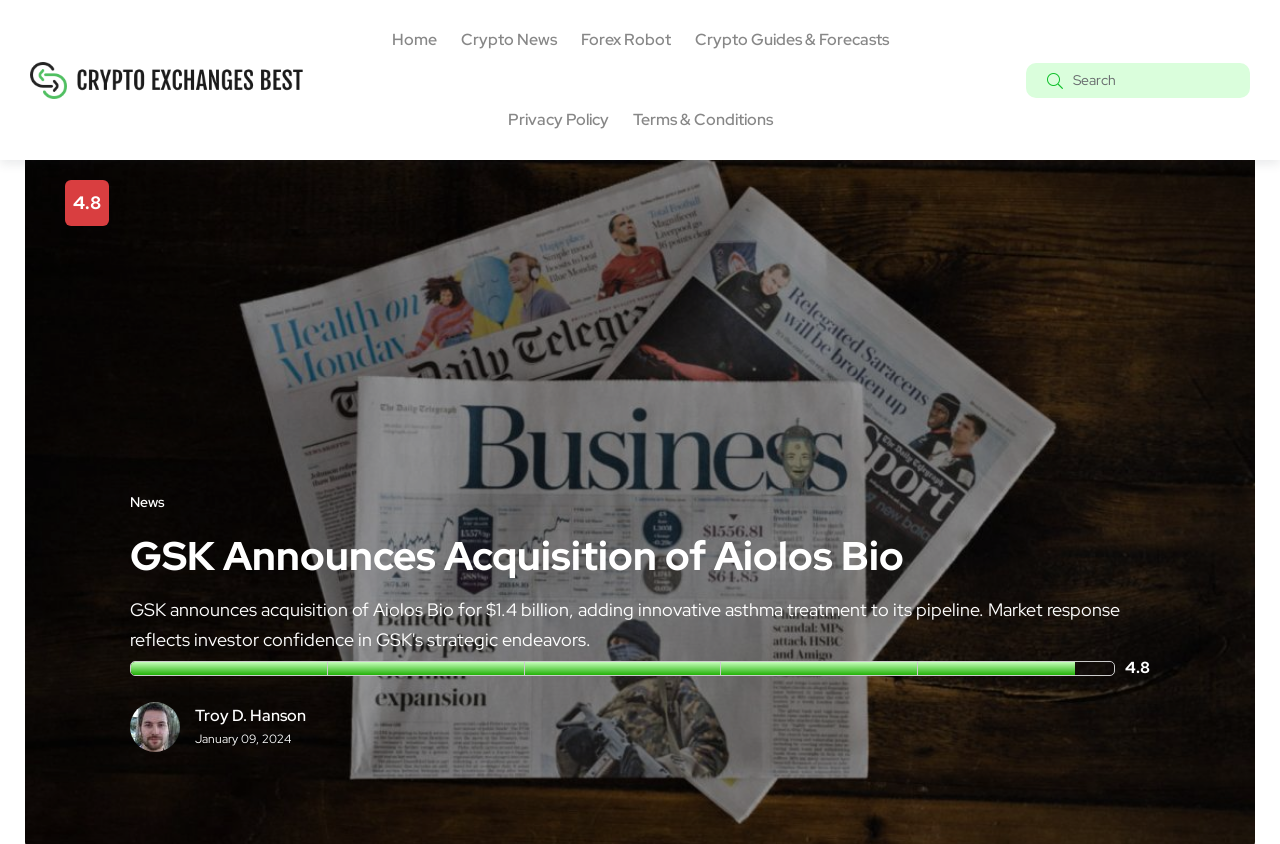Please find the bounding box for the UI element described by: "News".

[0.102, 0.583, 0.129, 0.607]